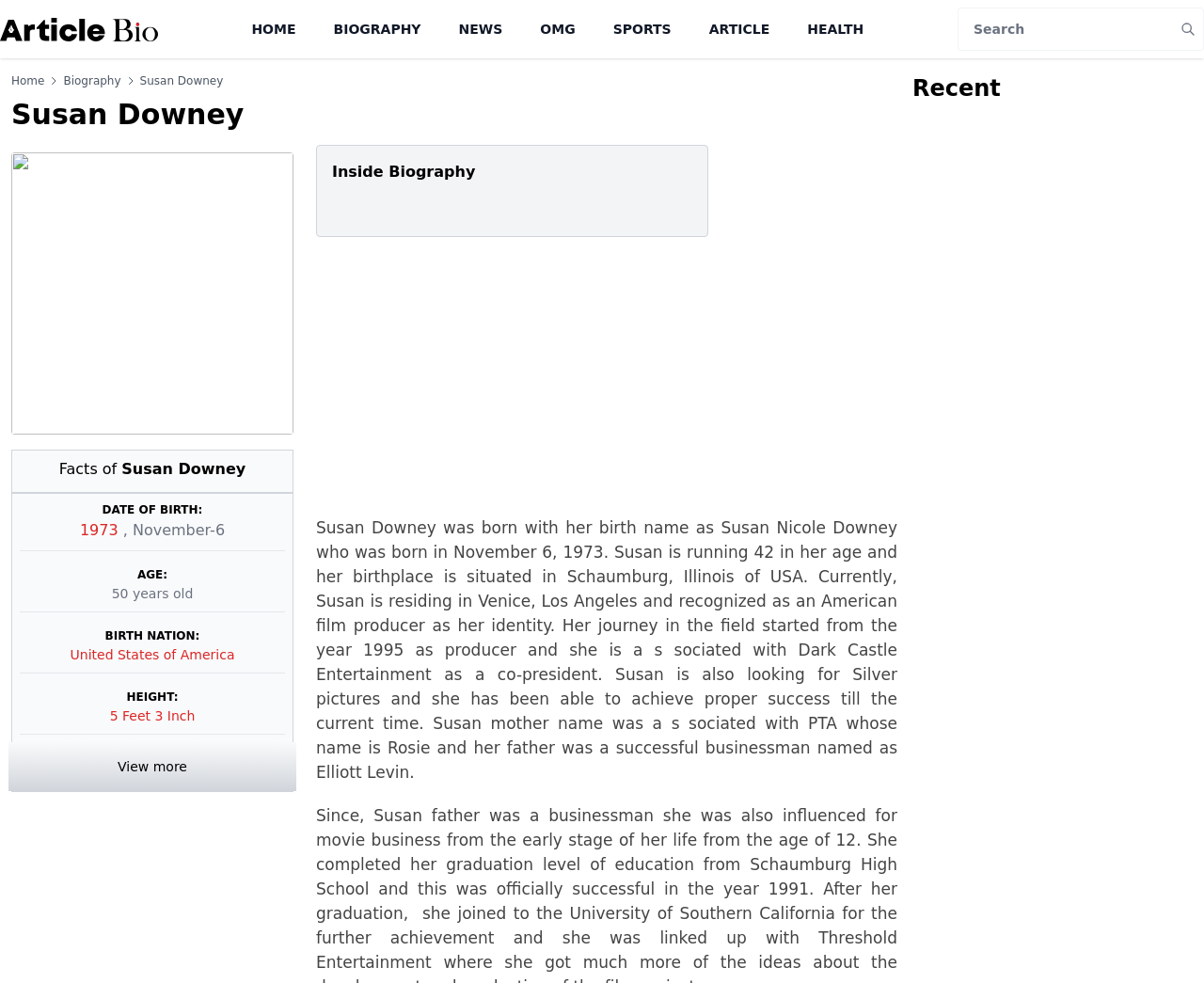Please identify the bounding box coordinates of the clickable element to fulfill the following instruction: "Search for a biography". The coordinates should be four float numbers between 0 and 1, i.e., [left, top, right, bottom].

[0.795, 0.008, 0.974, 0.052]